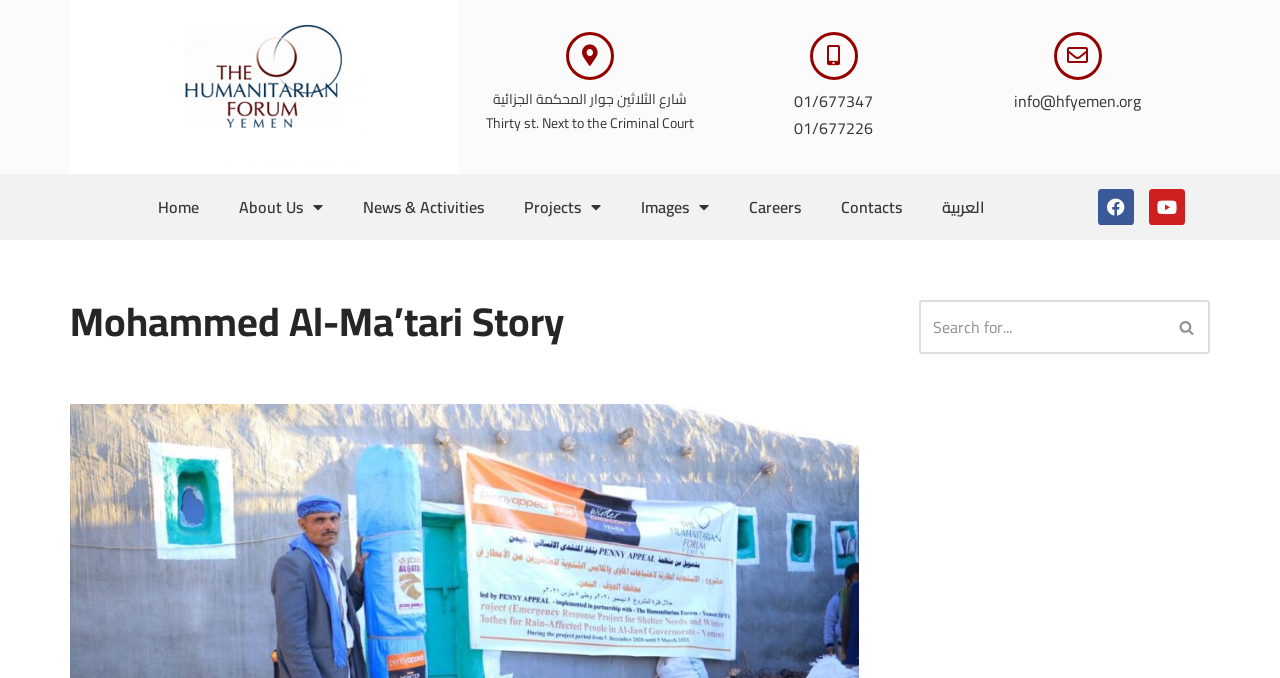Determine the bounding box coordinates of the clickable element necessary to fulfill the instruction: "Click the Skip to content link". Provide the coordinates as four float numbers within the 0 to 1 range, i.e., [left, top, right, bottom].

[0.0, 0.047, 0.023, 0.077]